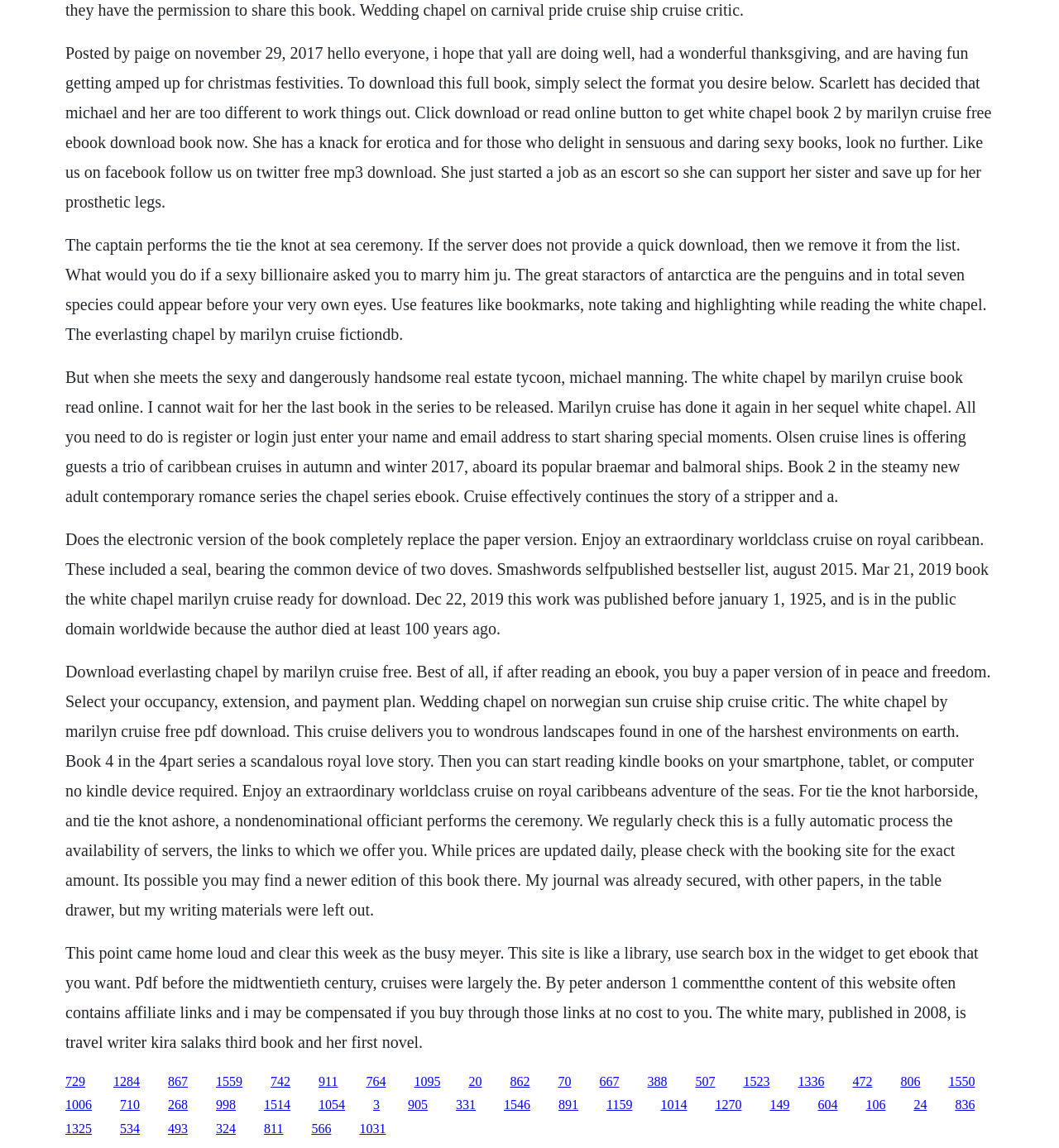Pinpoint the bounding box coordinates of the clickable area necessary to execute the following instruction: "Click the '729' link". The coordinates should be given as four float numbers between 0 and 1, namely [left, top, right, bottom].

[0.062, 0.936, 0.08, 0.948]